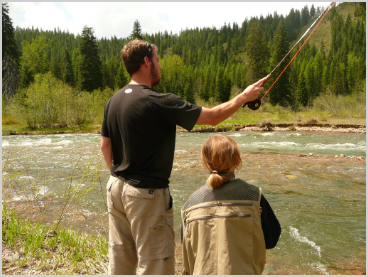Offer a thorough description of the image.

The image captures a serene moment by a flowing river, where a mentor is teaching a child the art of fishing. The mentor stands confidently, casting a fishing line into the water, while the child watches attentively, reflecting a bond built on guidance and learning. Surrounded by lush green trees, the scene embodies the essence of nature and mentorship. This particular outing is part of a broader commitment to positively impact the lives of youth, a fundamental aspect of the mentor's role. This image beautifully represents outdoor experiences that foster growth, healing, and empowerment for children, especially those who have faced challenges in their lives.